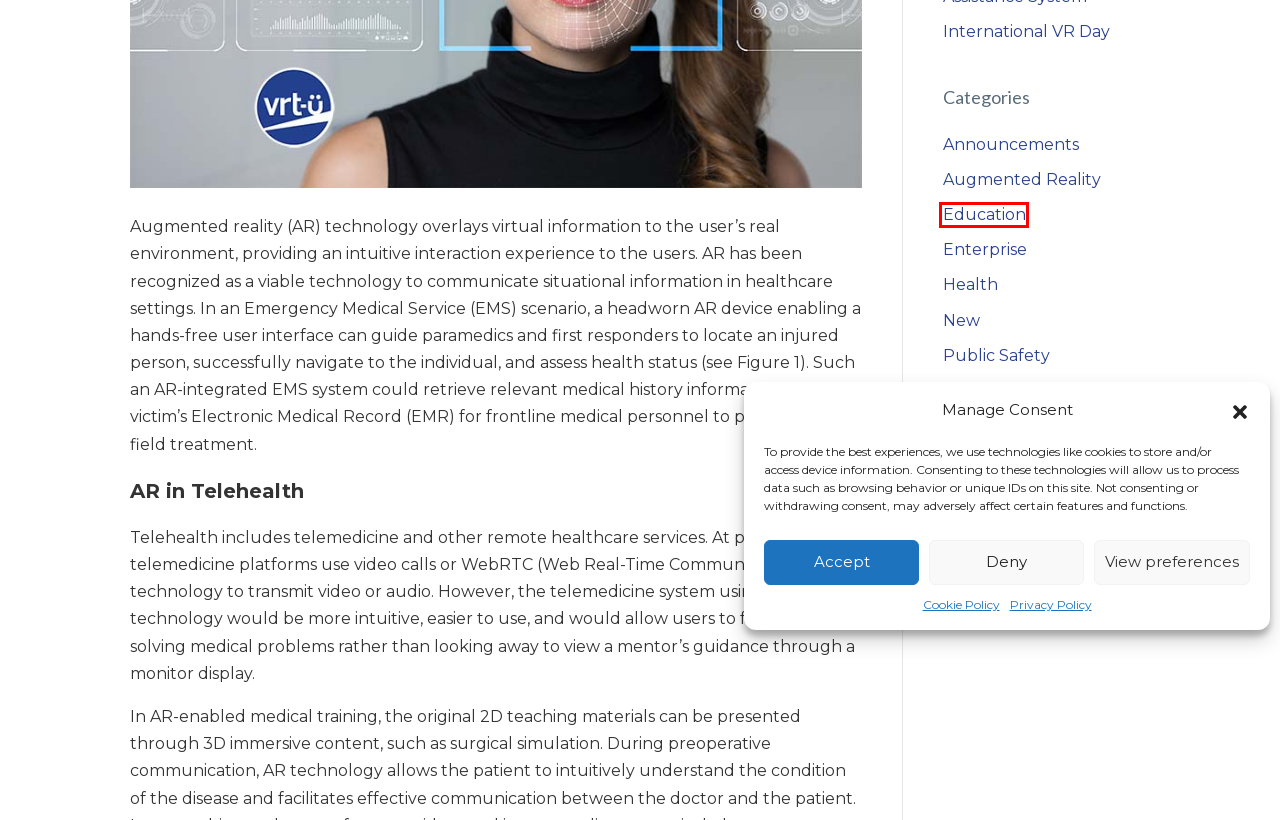Given a webpage screenshot with a UI element marked by a red bounding box, choose the description that best corresponds to the new webpage that will appear after clicking the element. The candidates are:
A. Public Safety – VRT-U
B. Augmented Reality – VRT-U
C. Health – VRT-U
D. Enterprise – VRT-U
E. New – VRT-U
F. Education – VRT-U
G. Privacy Policy – VRT-U
H. Announcements – VRT-U

F